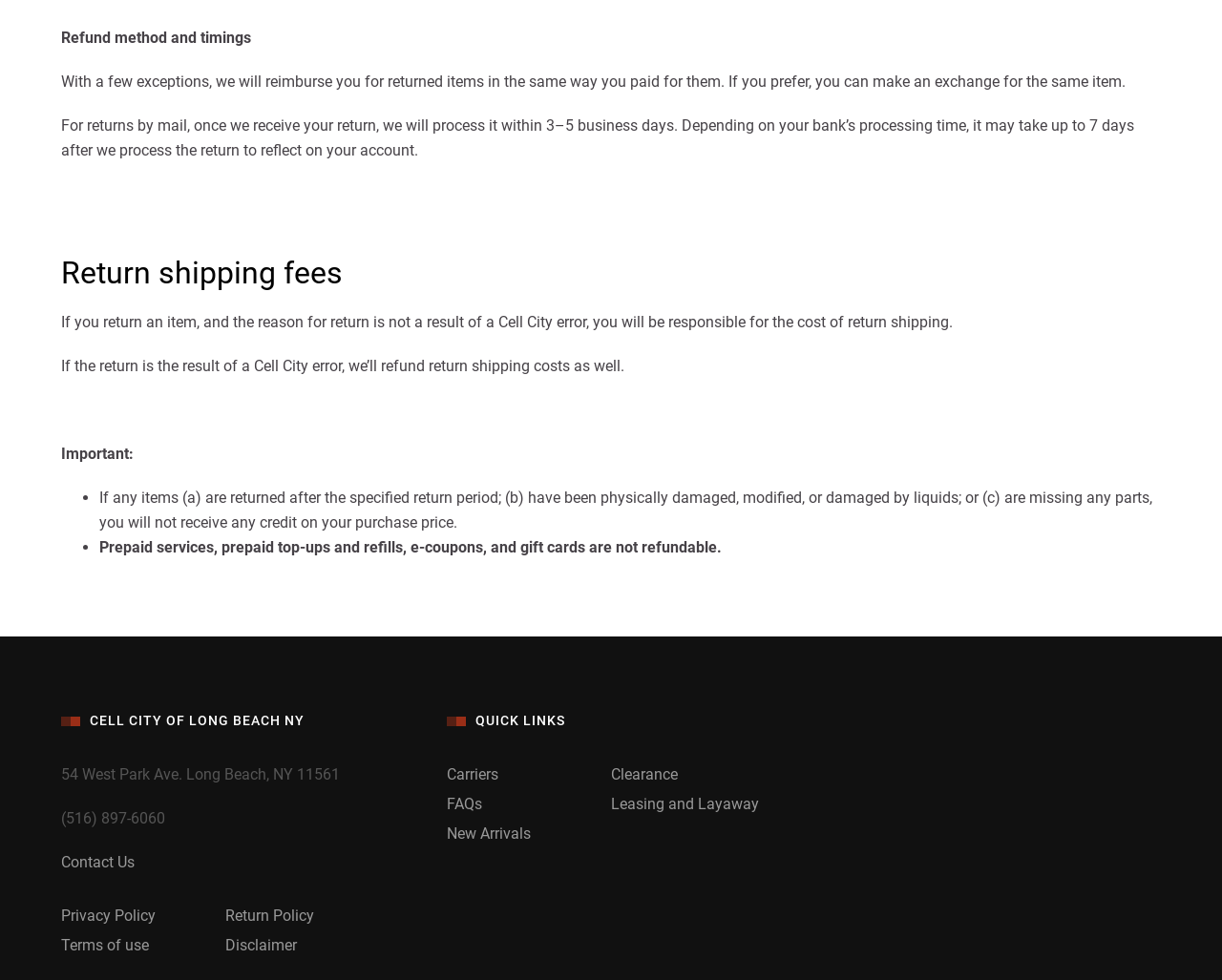Please locate the bounding box coordinates of the element that should be clicked to achieve the given instruction: "Check FAQs".

[0.366, 0.811, 0.395, 0.83]